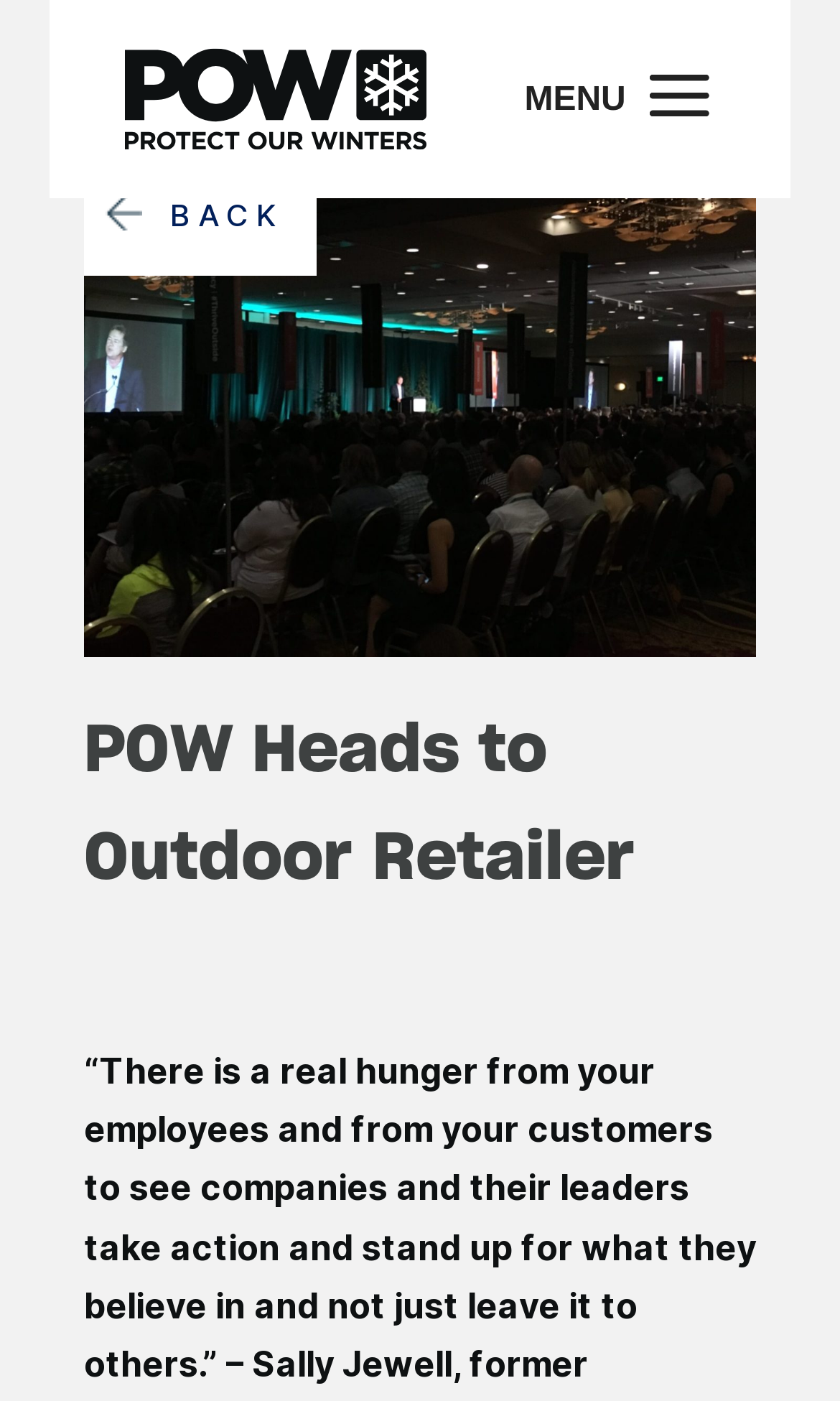Extract the bounding box coordinates of the UI element described: "Back". Provide the coordinates in the format [left, top, right, bottom] with values ranging from 0 to 1.

[0.1, 0.109, 0.377, 0.197]